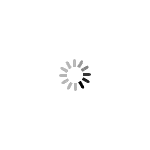Provide a comprehensive description of the image.

The image titled "What Are Sea Bass Feeding On?" features a visual representation of mussels, highlighting them as a significant food source for sea bass. This image is positioned within a section discussing the dietary habits of sea bass, including various bait options for fishing enthusiasts. It illustrates the importance of mussels in the context of bass feeding behavior, aiming to inform readers about effective fishing strategies. Accompanying this image is a caption that further elaborates on the role of mussels in the ecosystem and their relevance for recreational fishing.